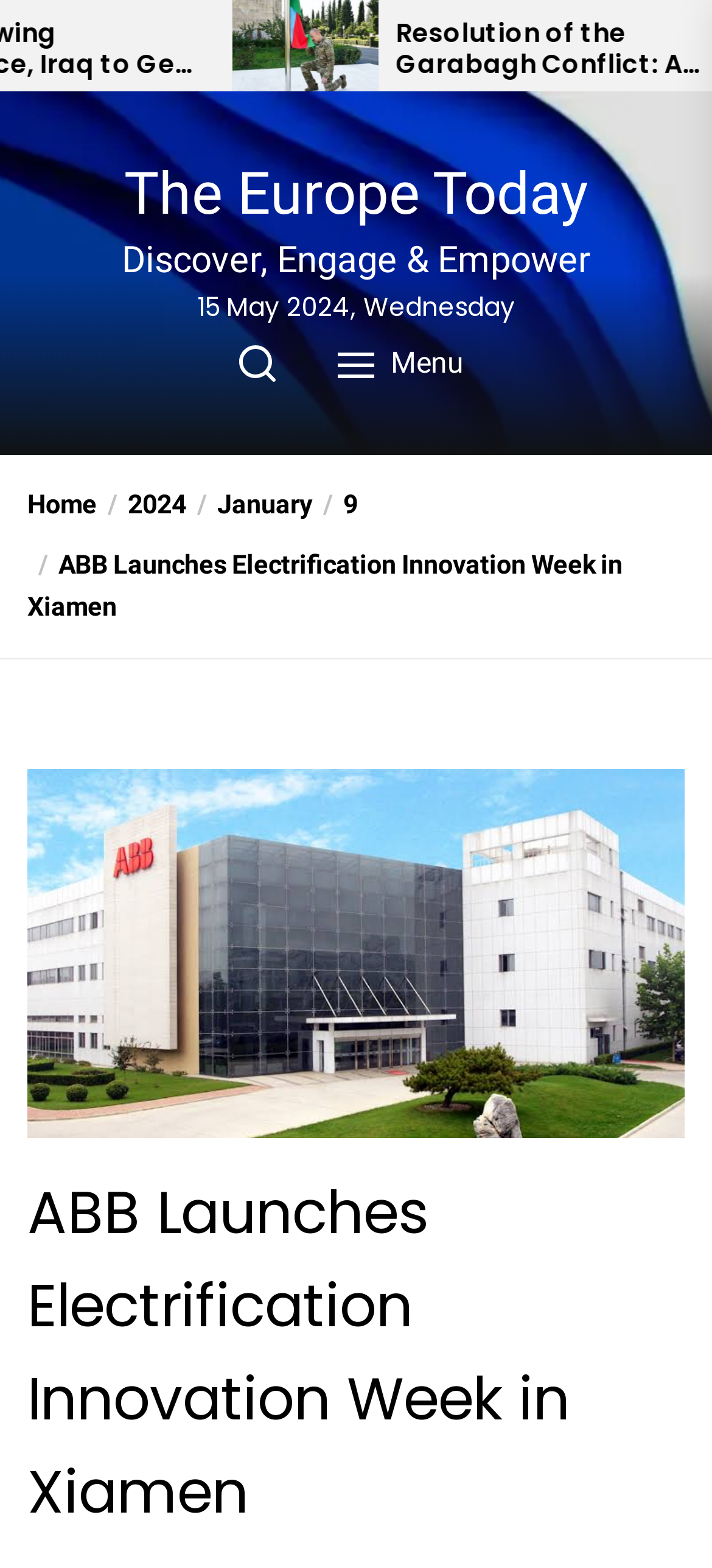Locate the bounding box coordinates of the element that needs to be clicked to carry out the instruction: "Open the menu". The coordinates should be given as four float numbers ranging from 0 to 1, i.e., [left, top, right, bottom].

[0.436, 0.209, 0.703, 0.256]